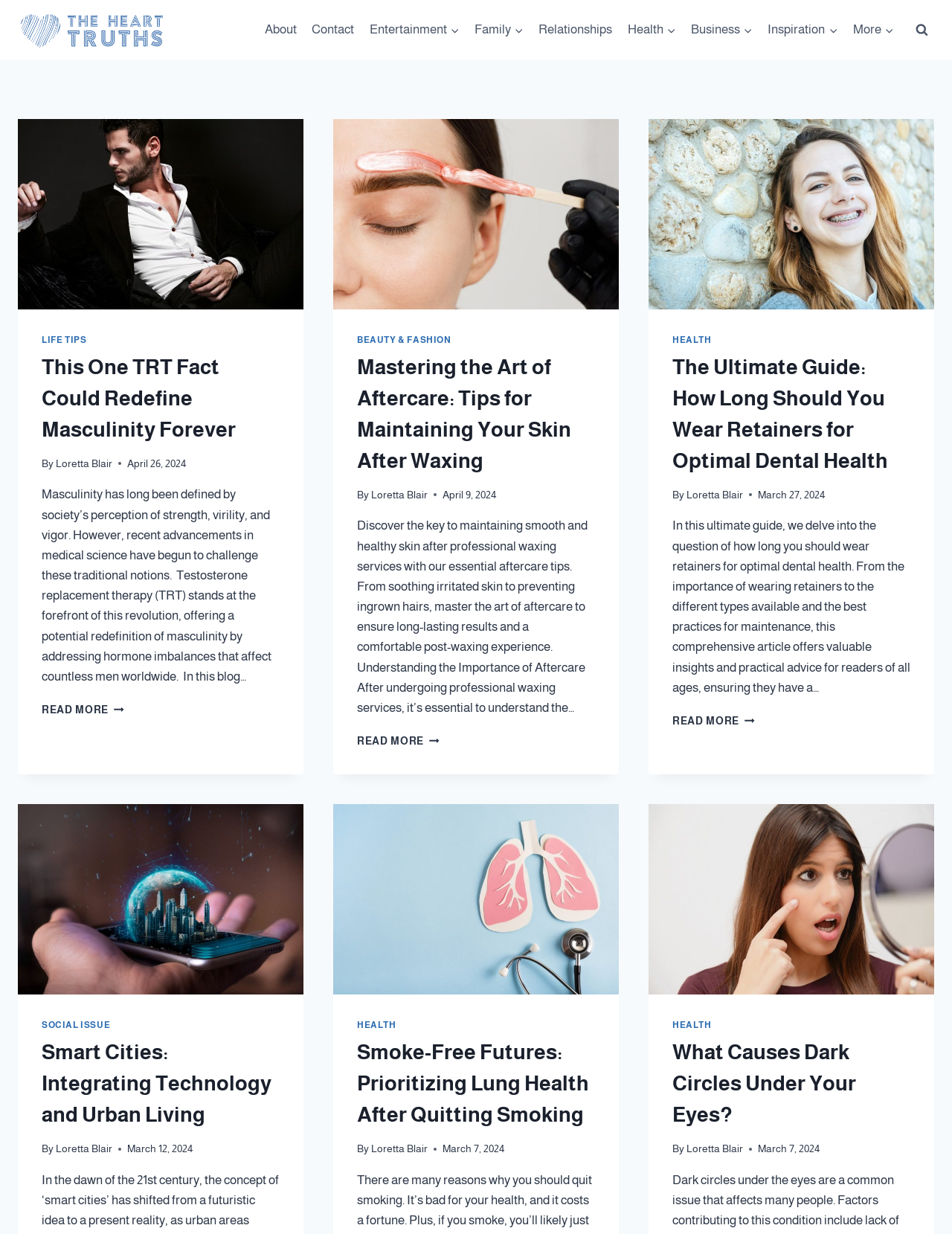Indicate the bounding box coordinates of the element that needs to be clicked to satisfy the following instruction: "Explore the Entertainment category". The coordinates should be four float numbers between 0 and 1, i.e., [left, top, right, bottom].

[0.38, 0.01, 0.49, 0.038]